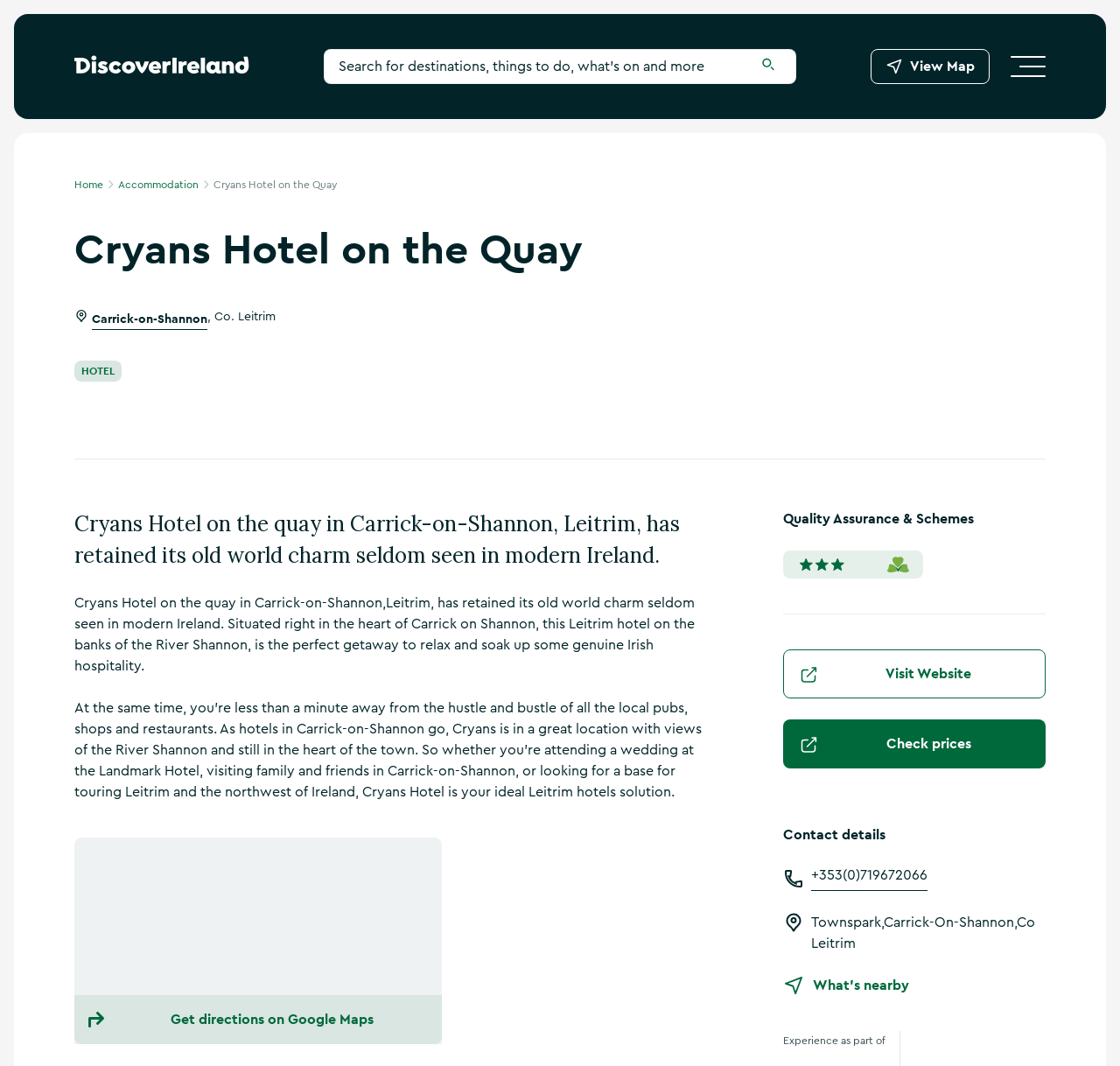Please identify the bounding box coordinates of the element I should click to complete this instruction: 'View Map'. The coordinates should be given as four float numbers between 0 and 1, like this: [left, top, right, bottom].

[0.777, 0.046, 0.884, 0.079]